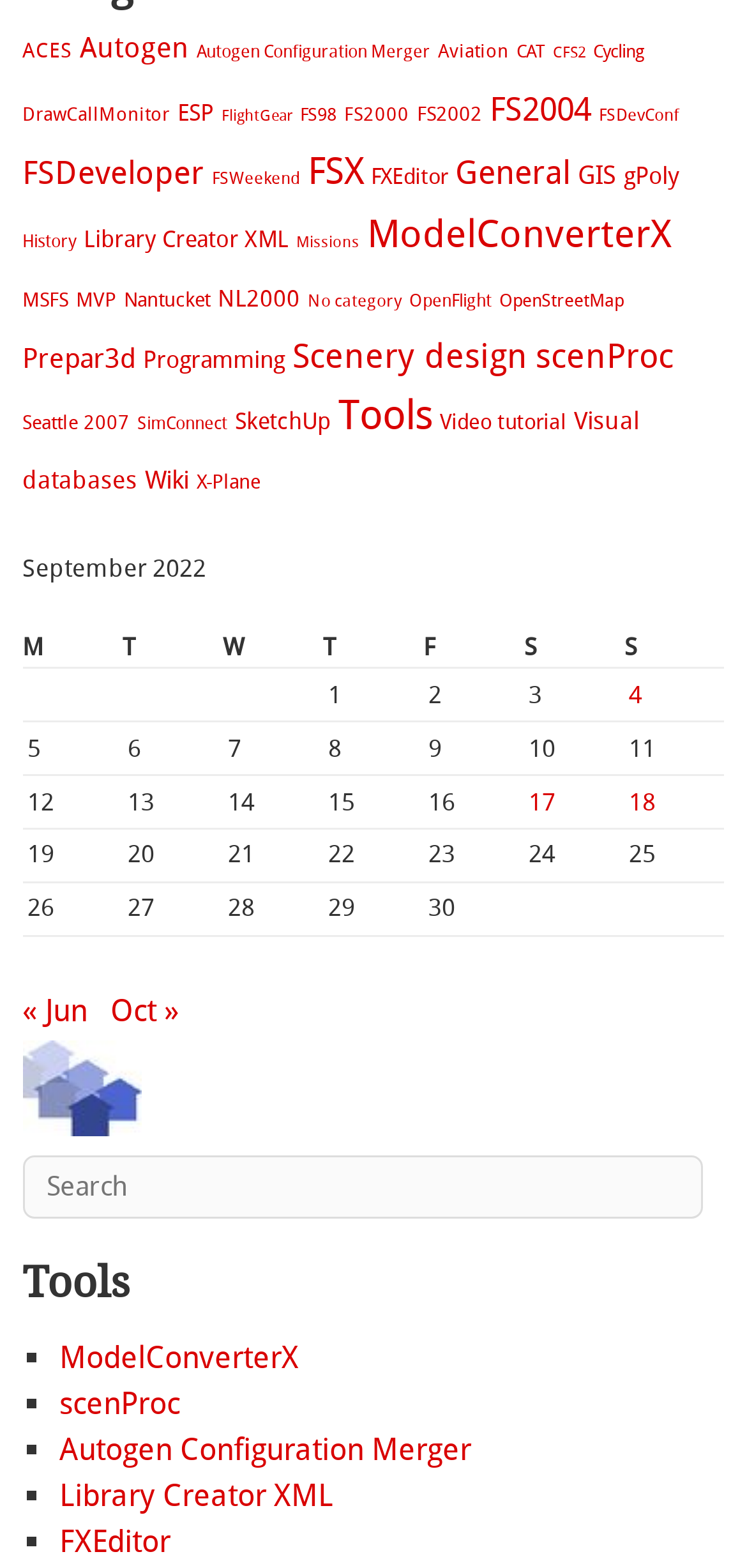Determine the bounding box coordinates for the area that needs to be clicked to fulfill this task: "Explore FSX". The coordinates must be given as four float numbers between 0 and 1, i.e., [left, top, right, bottom].

[0.412, 0.095, 0.486, 0.123]